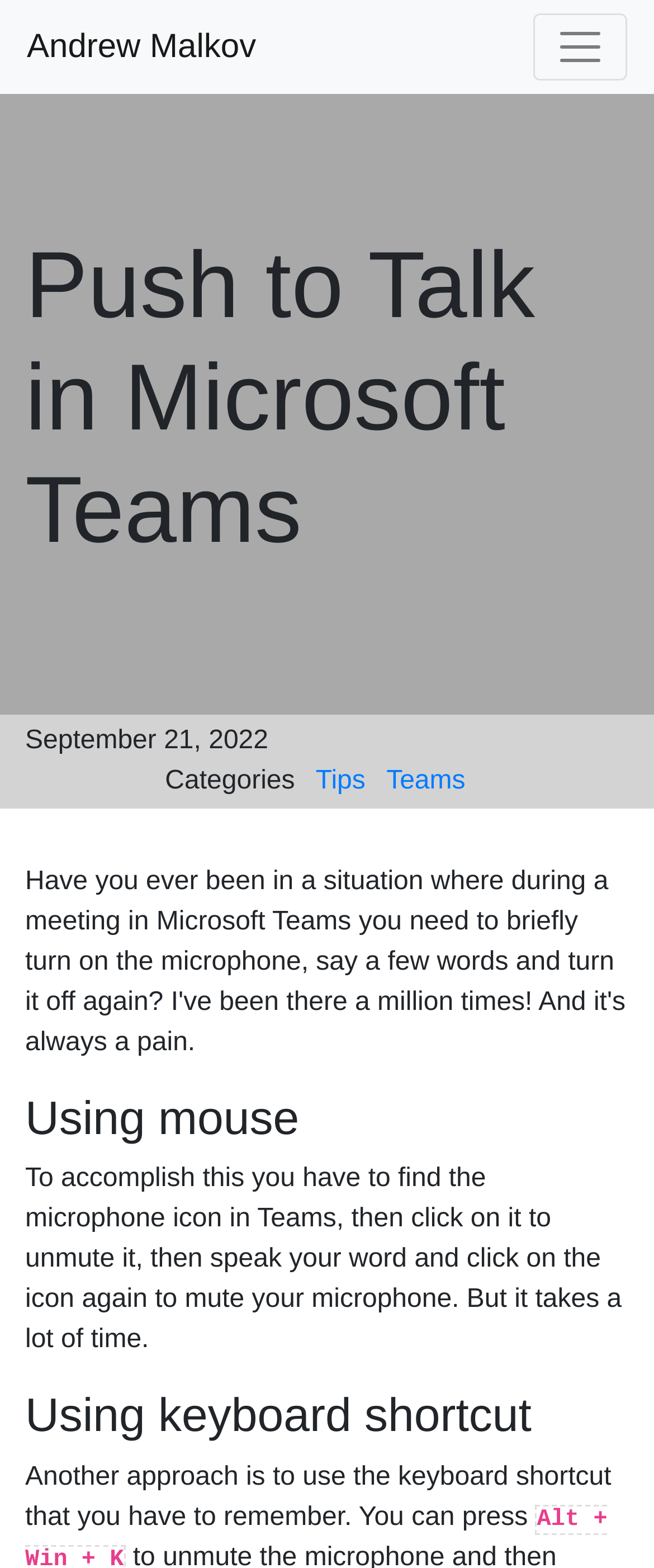Return the bounding box coordinates of the UI element that corresponds to this description: "Teams". The coordinates must be given as four float numbers in the range of 0 and 1, [left, top, right, bottom].

[0.591, 0.488, 0.712, 0.507]